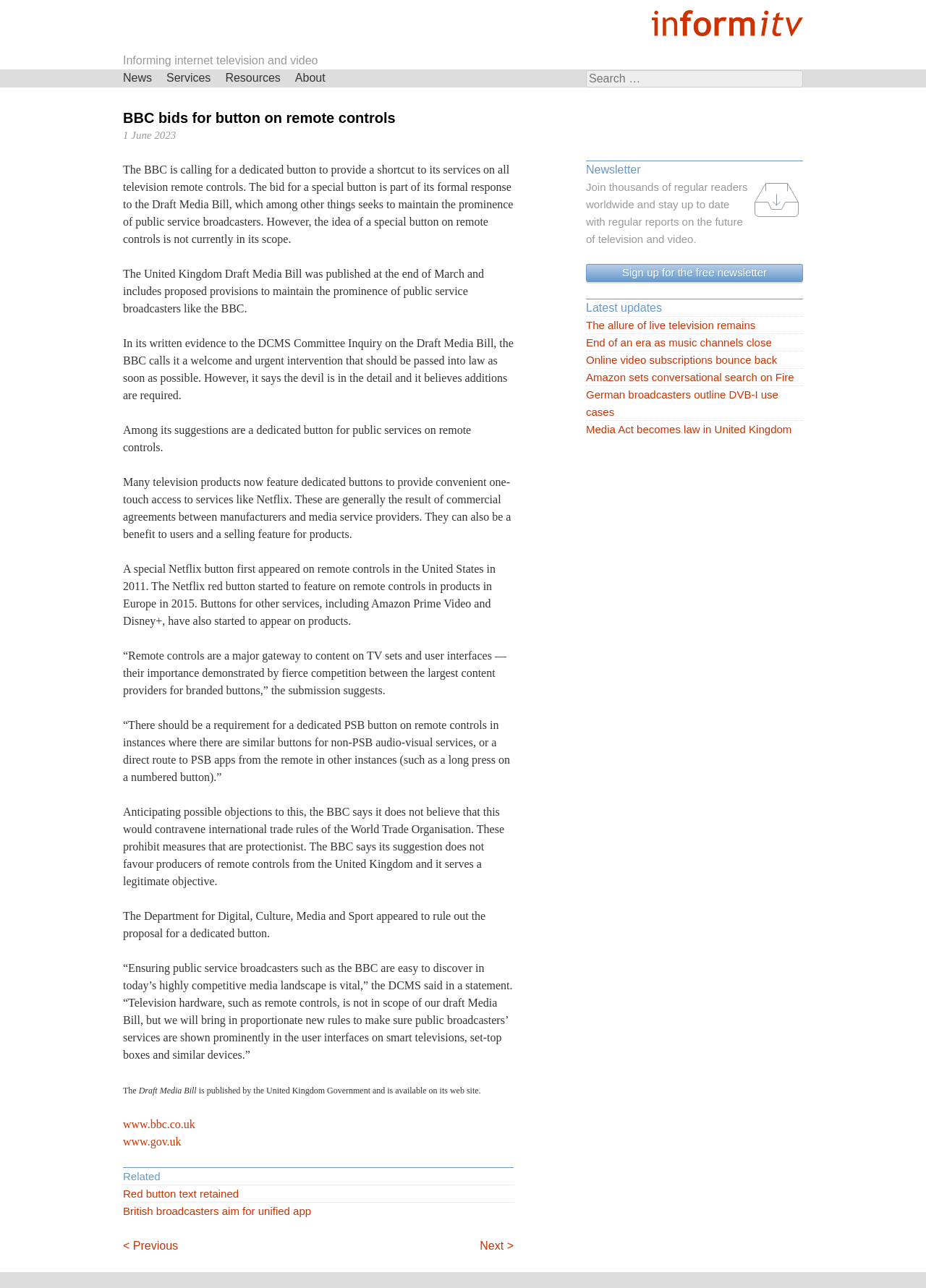Illustrate the webpage thoroughly, mentioning all important details.

The webpage is about informitv, a website focused on internet television and video. At the top, there is an image of the informitv logo, followed by a heading that reads "Informing internet television and video". Below this, there is a search bar with a label "Search for:" and a search box. 

To the left of the search bar, there are five links: "Skip navigation", "News", "Services", "Resources", and "About". 

The main content of the webpage is an article about the BBC bidding for a dedicated button on remote controls. The article has a heading "BBC bids for button on remote controls" and is accompanied by a time stamp "1 June 2023". The article discusses the BBC's proposal for a dedicated button on remote controls to provide a shortcut to its services, as part of its response to the Draft Media Bill. 

The article is divided into several paragraphs, with the first paragraph introducing the BBC's proposal. The subsequent paragraphs provide more details about the proposal, including the BBC's suggestion for a dedicated button, the potential benefits of such a button, and the response from the Department for Digital, Culture, Media and Sport.

At the bottom of the article, there are links to related articles, including "Red button text retained" and "British broadcasters aim for unified app". 

To the right of the article, there is a complementary section with a heading "Newsletter". This section has an image with a label "Subscribe" and a paragraph inviting readers to join the newsletter. Below this, there are links to sign up for the newsletter and to read the latest updates, including several article titles such as "The allure of live television remains" and "Media Act becomes law in United Kingdom".